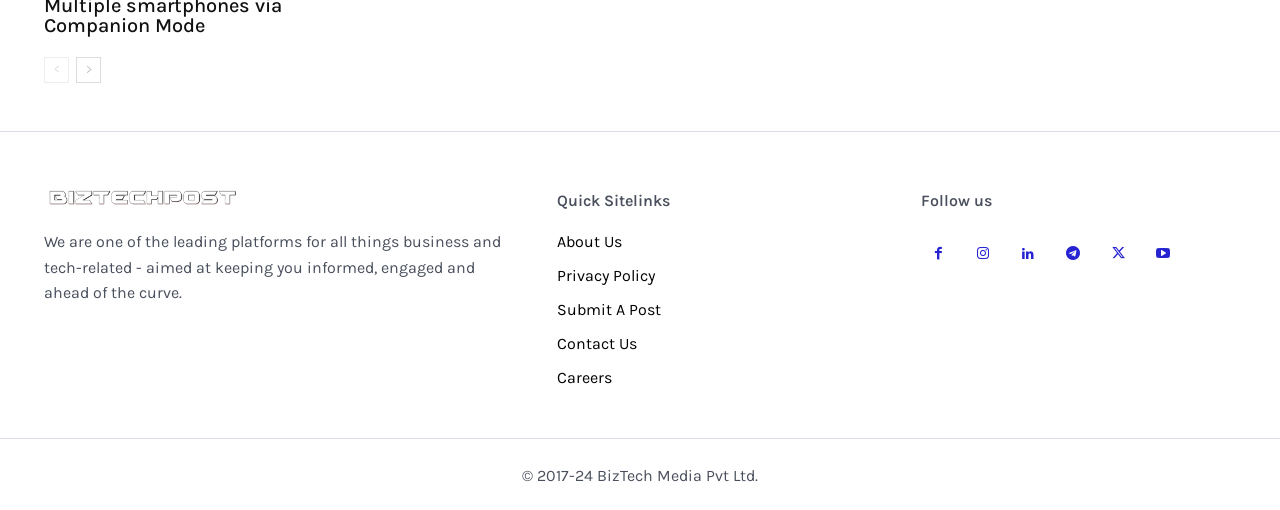Specify the bounding box coordinates of the area that needs to be clicked to achieve the following instruction: "follow on facebook".

[0.719, 0.458, 0.747, 0.527]